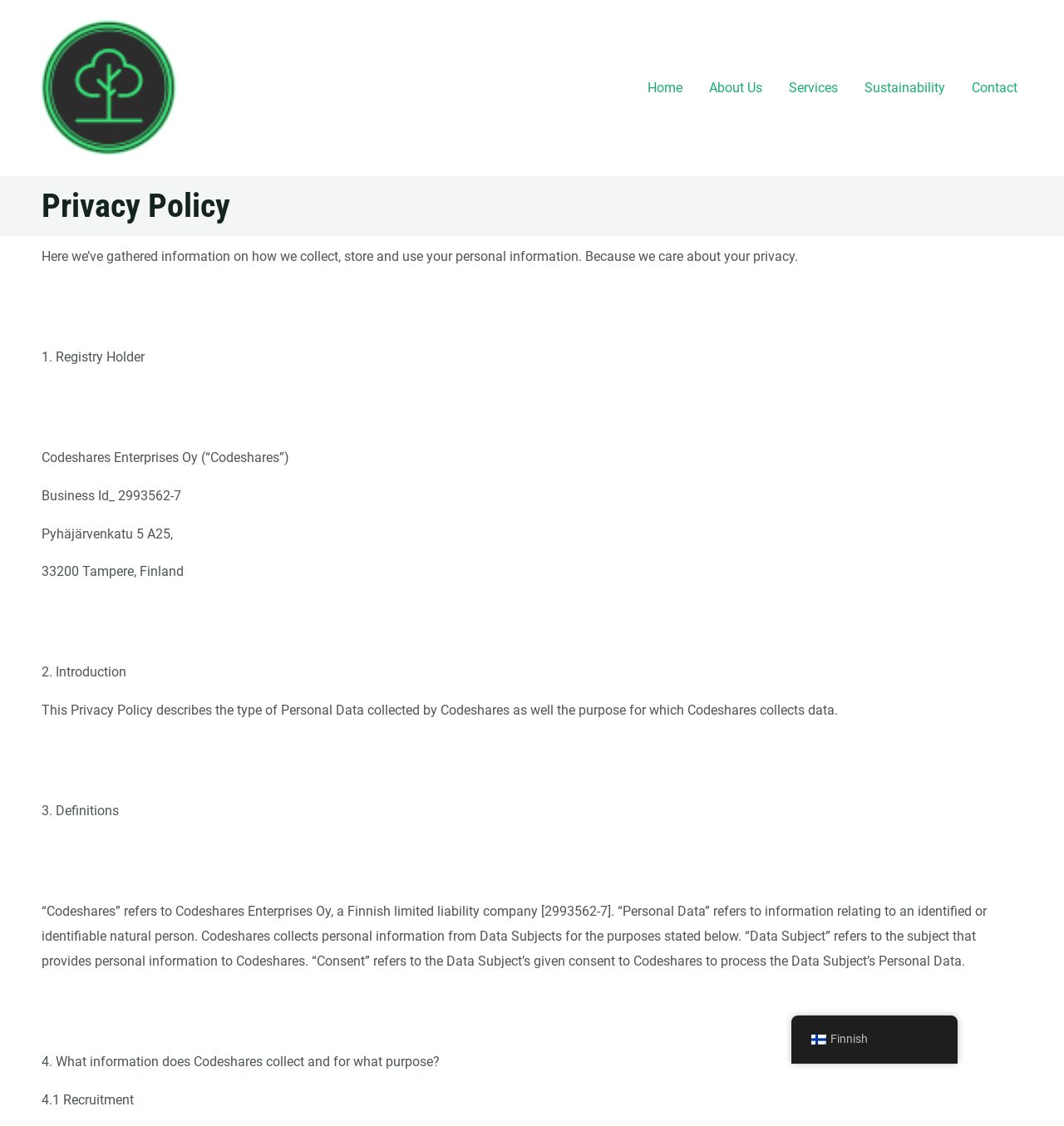Identify the bounding box coordinates of the area that should be clicked in order to complete the given instruction: "Click on the 'Contact' link". The bounding box coordinates should be four float numbers between 0 and 1, i.e., [left, top, right, bottom].

[0.901, 0.052, 0.969, 0.104]